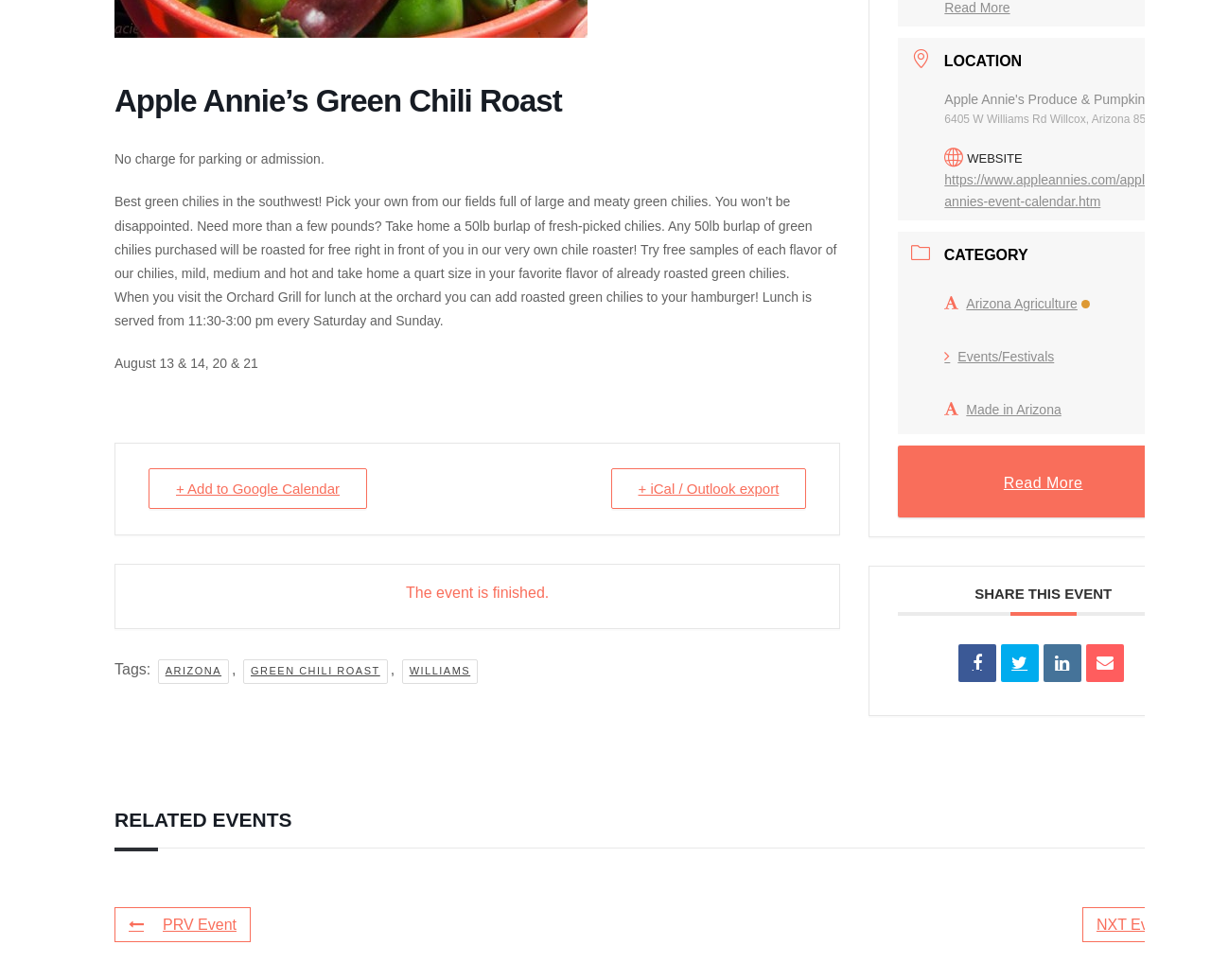Calculate the bounding box coordinates for the UI element based on the following description: "+ iCal / Outlook export". Ensure the coordinates are four float numbers between 0 and 1, i.e., [left, top, right, bottom].

[0.504, 0.477, 0.666, 0.519]